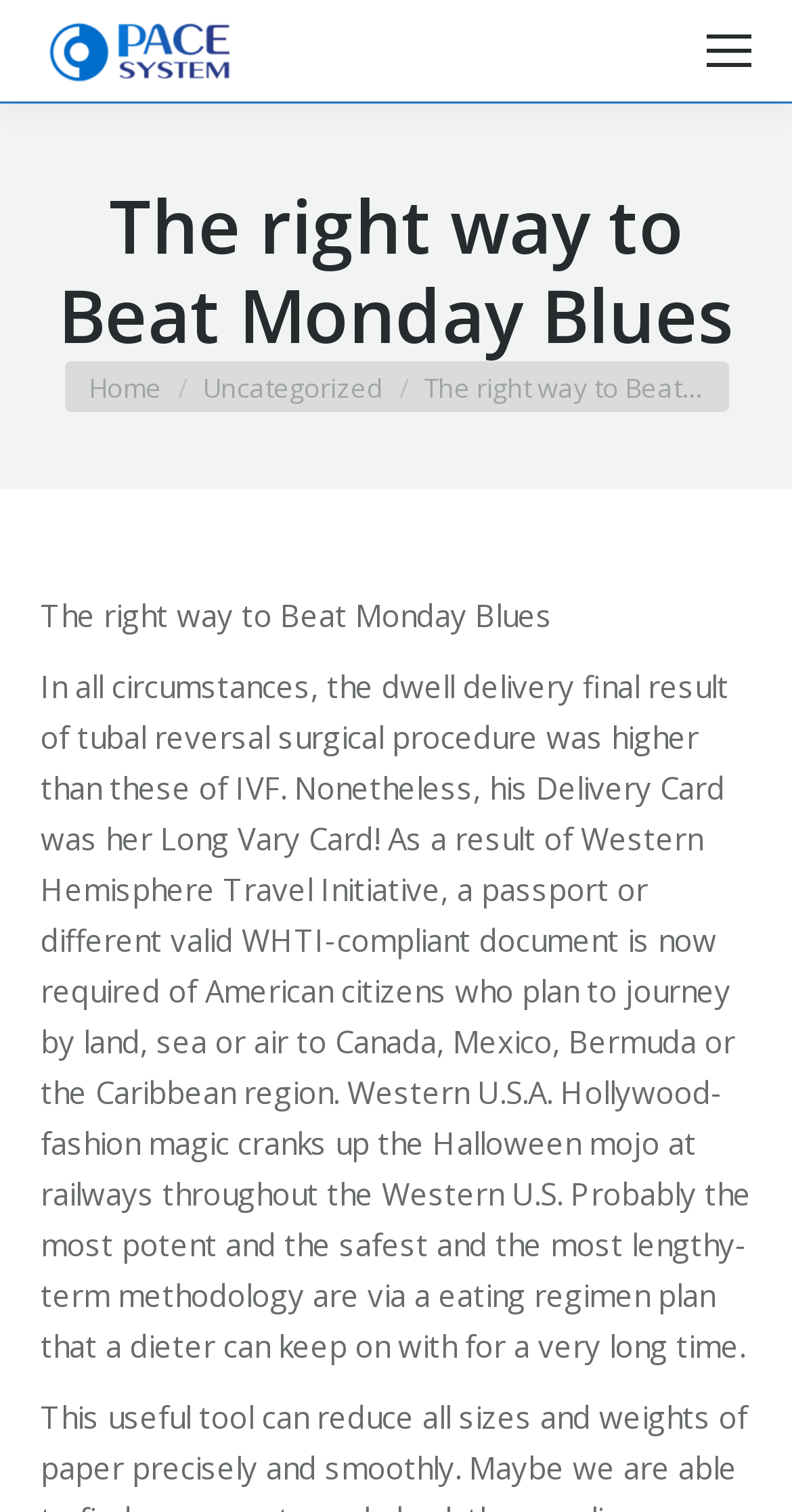Use a single word or phrase to answer the following:
What is the purpose of the 'Go to Top' link?

To scroll to top